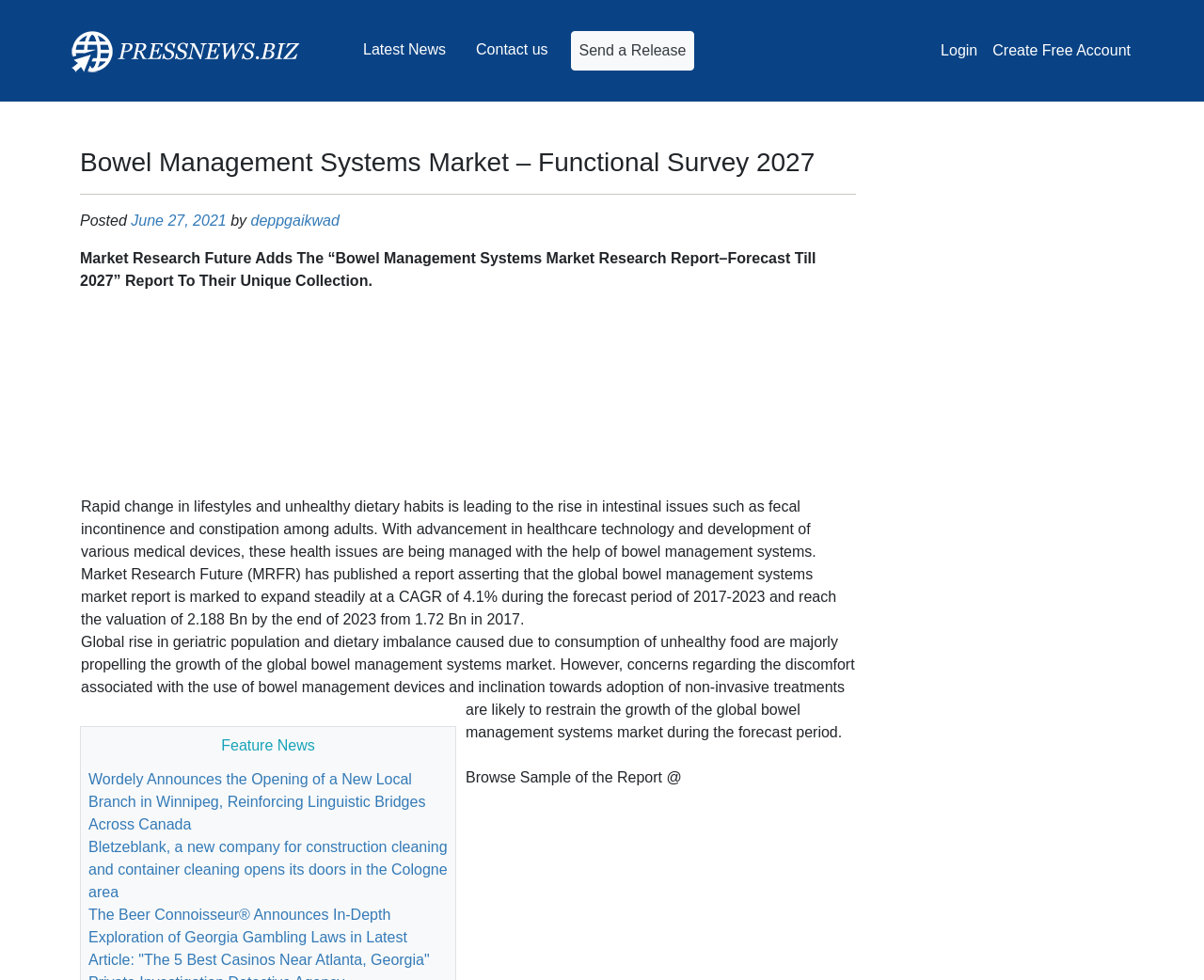Extract the bounding box coordinates for the UI element described as: "About Us".

None